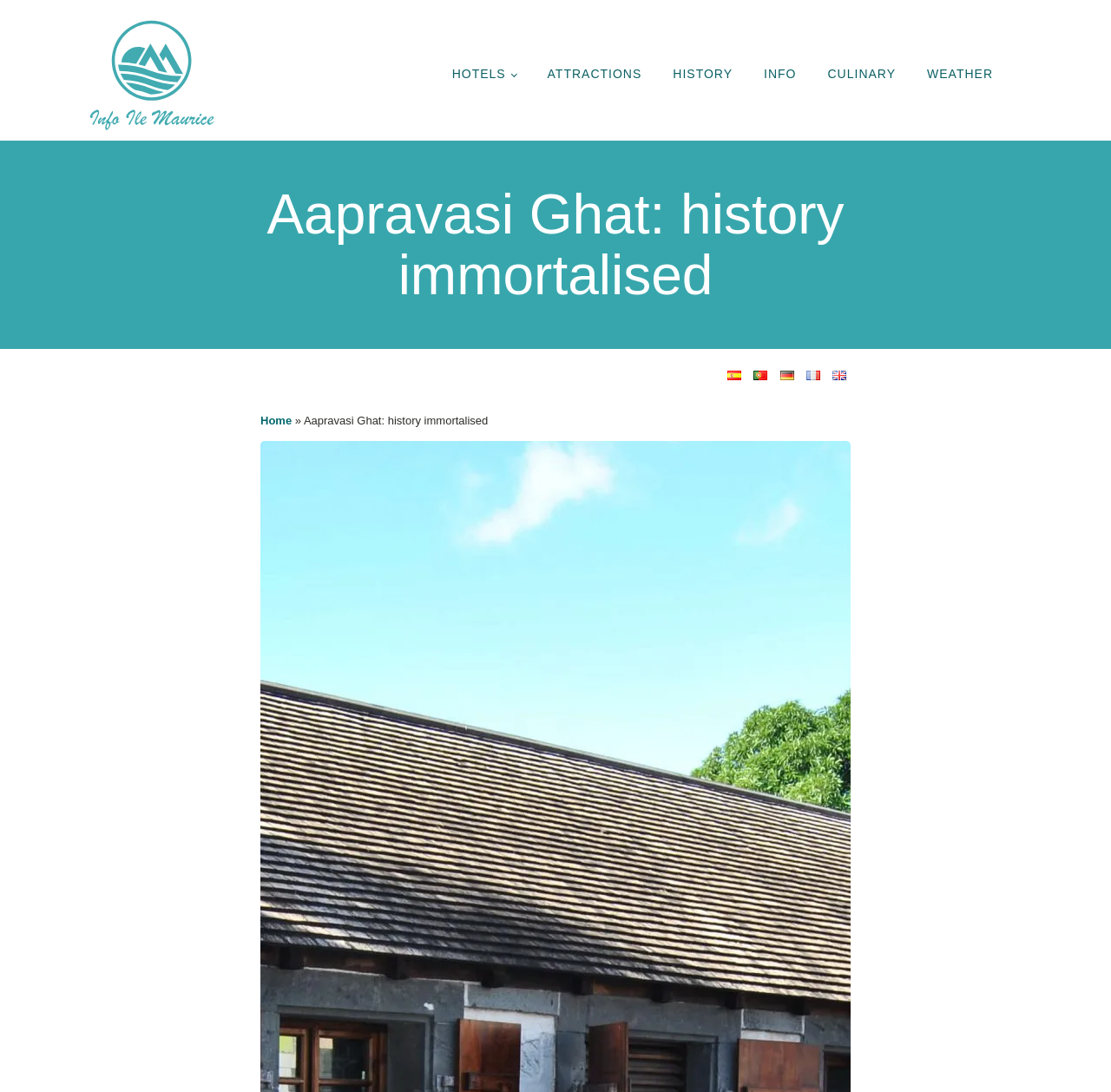Please mark the bounding box coordinates of the area that should be clicked to carry out the instruction: "Get in touch with us".

None